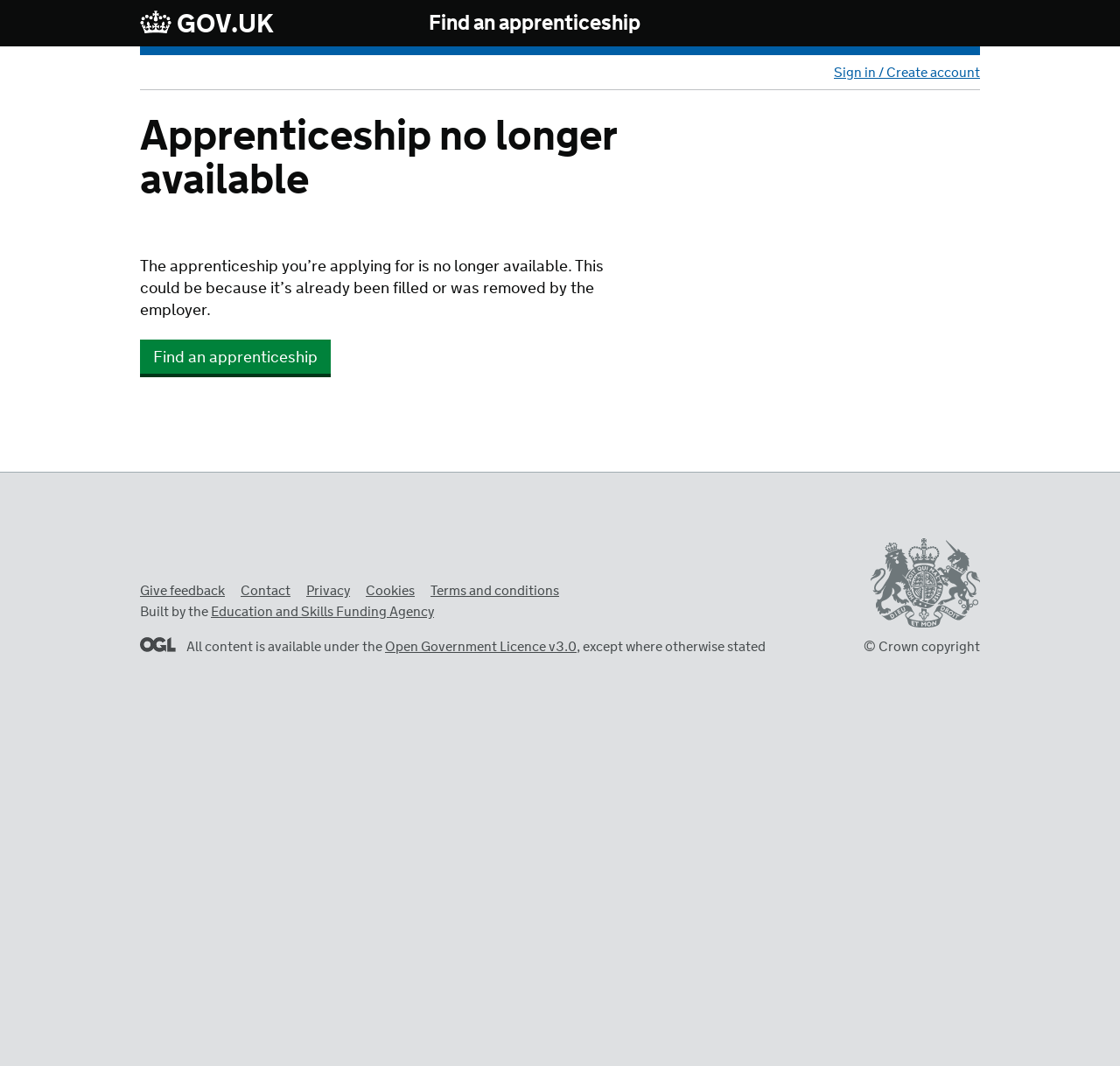Locate the bounding box coordinates of the area where you should click to accomplish the instruction: "Find an apprenticeship".

[0.125, 0.319, 0.295, 0.352]